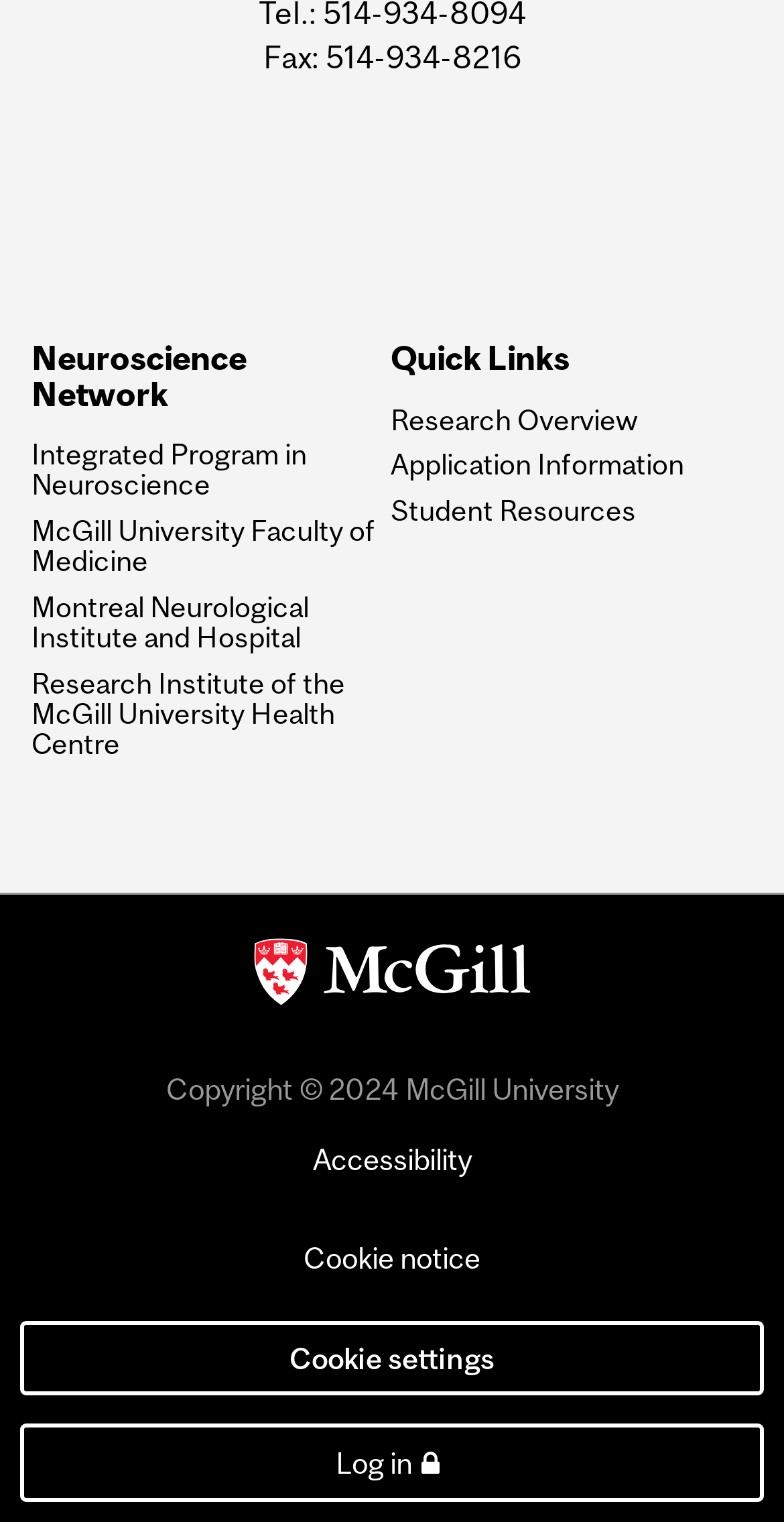Find the bounding box coordinates of the element's region that should be clicked in order to follow the given instruction: "Log in". The coordinates should consist of four float numbers between 0 and 1, i.e., [left, top, right, bottom].

[0.026, 0.936, 0.974, 0.987]